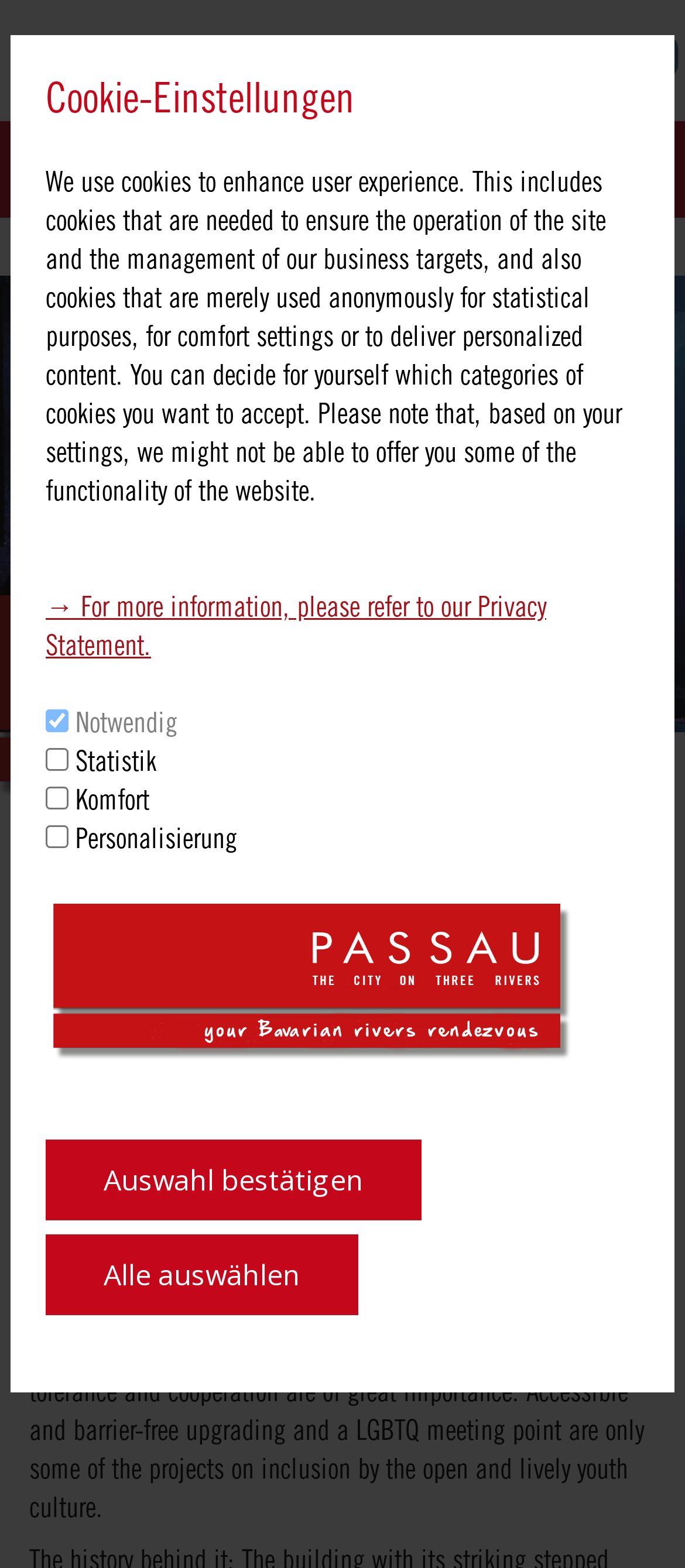Locate the bounding box of the UI element described in the following text: "Service & Info".

[0.0, 0.885, 0.894, 0.922]